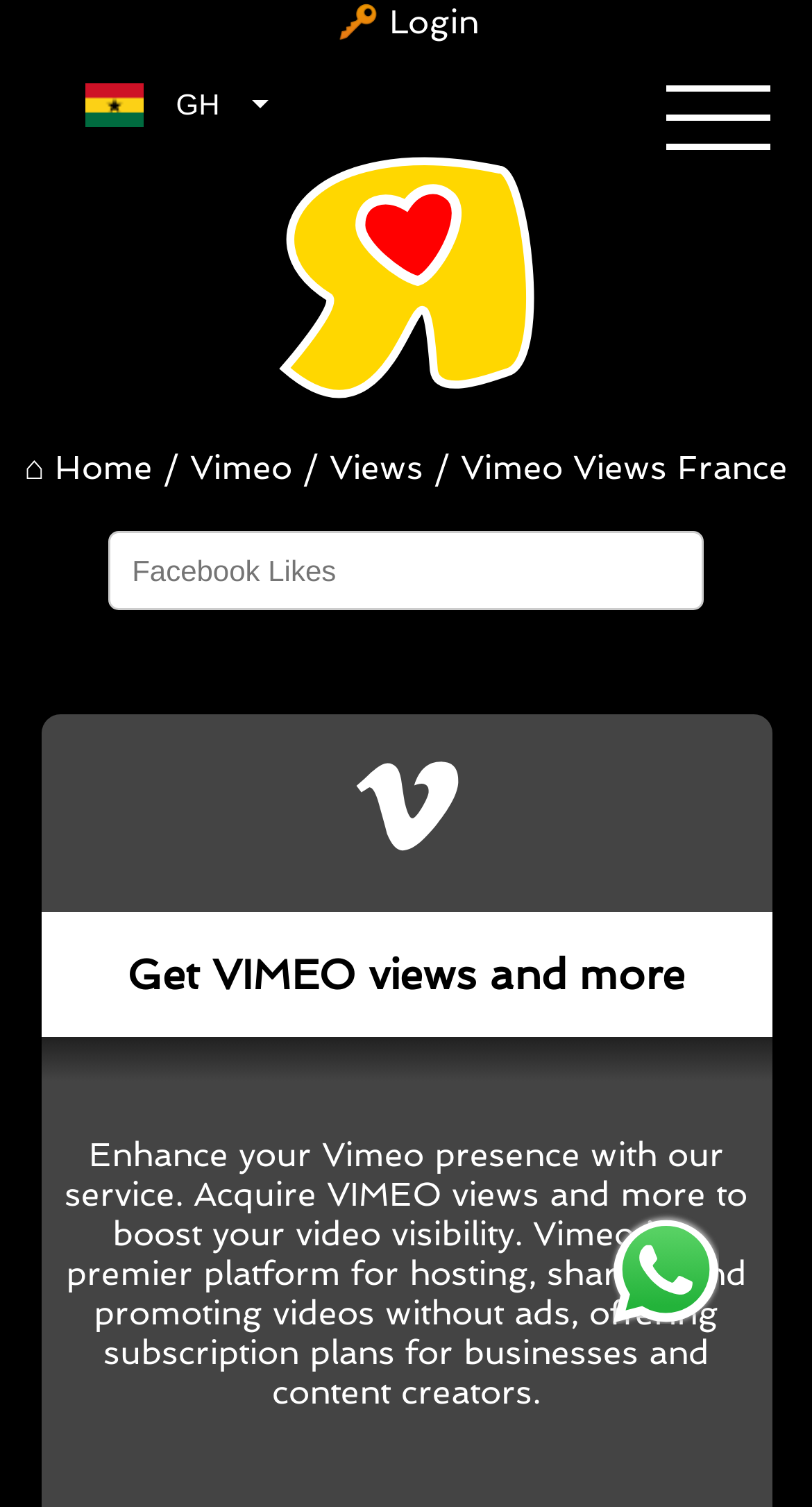Locate the bounding box coordinates of the element to click to perform the following action: 'Click the login button'. The coordinates should be given as four float values between 0 and 1, in the form of [left, top, right, bottom].

[0.415, 0.001, 0.59, 0.028]